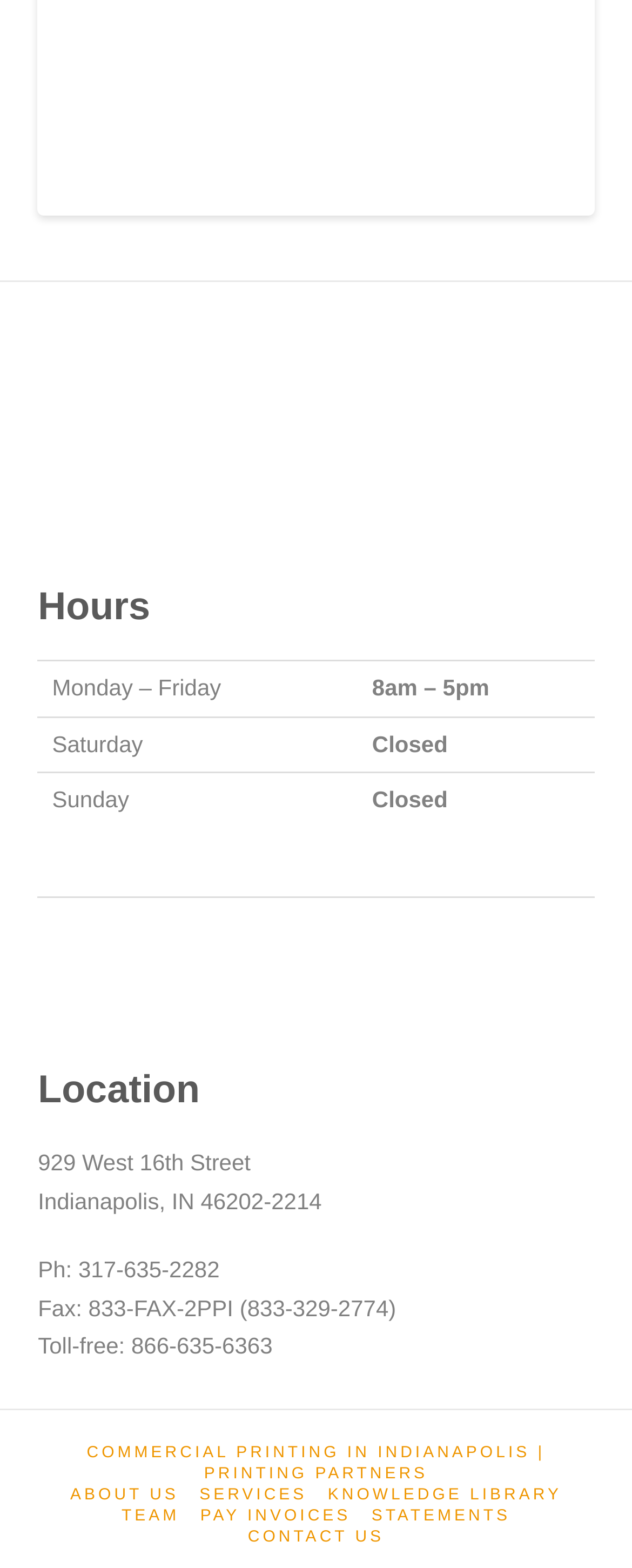Determine the bounding box for the HTML element described here: "alt="Instagram"". The coordinates should be given as [left, top, right, bottom] with each number being a float between 0 and 1.

[0.786, 0.596, 0.915, 0.613]